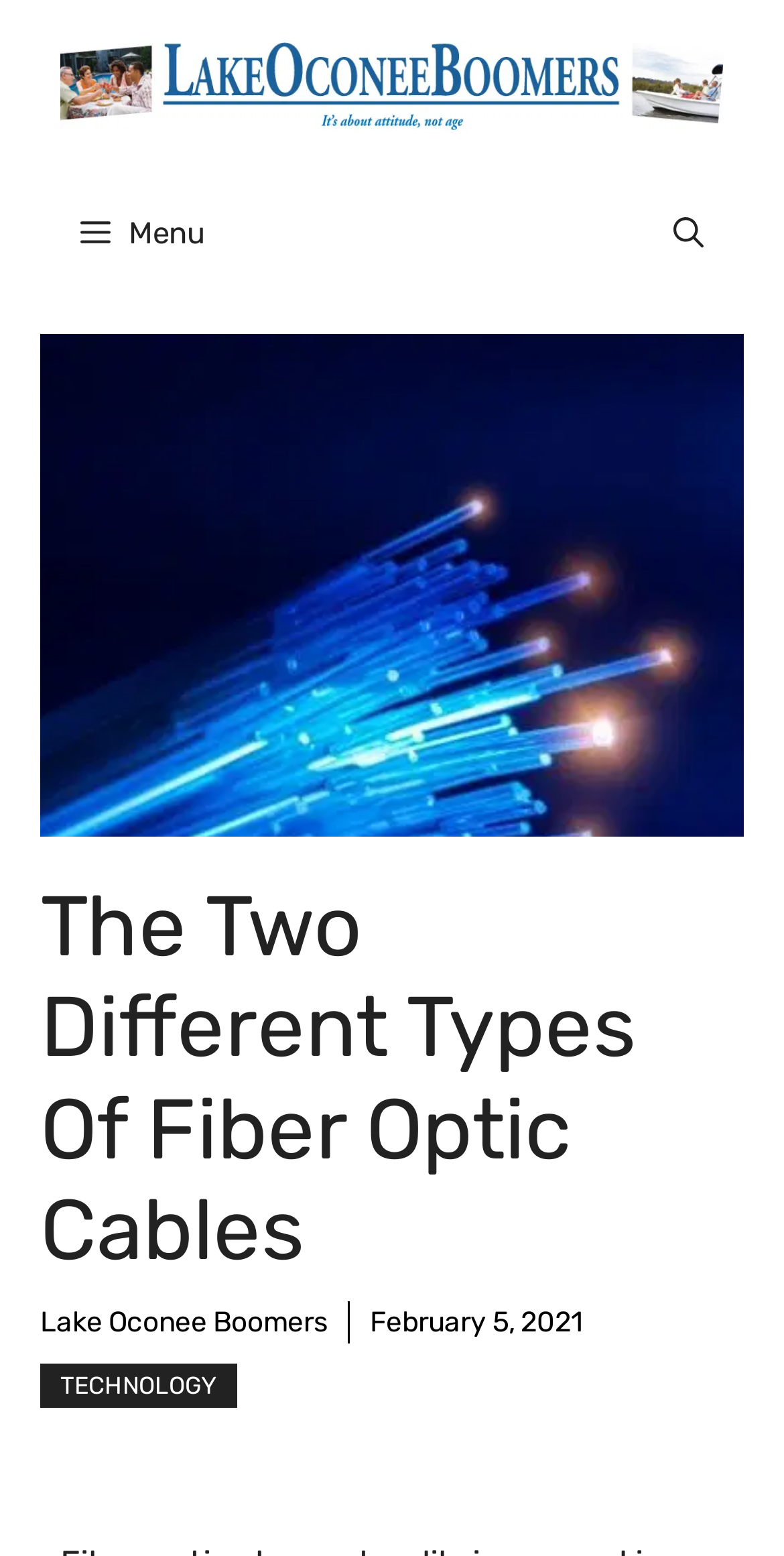Deliver a detailed narrative of the webpage's visual and textual elements.

The webpage is about fiber optic cabling, specifically discussing the two primary types: single mode and multimode. At the top of the page, there is a banner with the site's name, accompanied by a logo image of "Lake Oconee Boomers" on the left side. Below the banner, there is a navigation menu with a "Menu" button on the left and an "Open search" button on the right.

The main content of the page is headed by a title "The Two Different Types Of Fiber Optic Cables", which is centered near the top of the page. Below the title, there is a large image related to fiber optic cables, taking up most of the page's width.

On the bottom left of the page, there is a section with a link to "Lake Oconee Boomers" and a timestamp "February 5, 2021" next to it. Nearby, there is another link to "TECHNOLOGY".